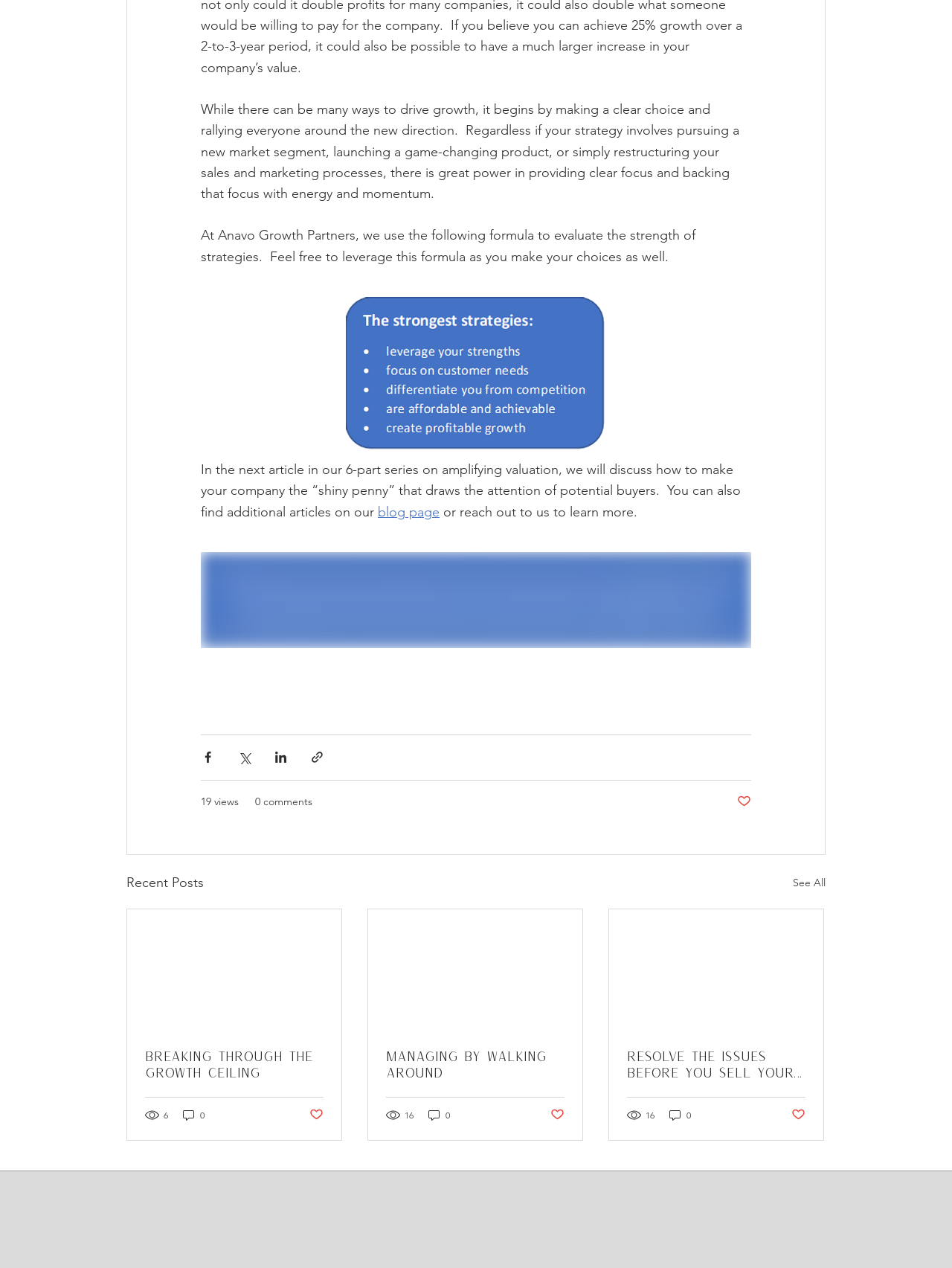Locate the UI element described by Managing by Walking Around in the provided webpage screenshot. Return the bounding box coordinates in the format (top-left x, top-left y, bottom-right x, bottom-right y), ensuring all values are between 0 and 1.

[0.405, 0.826, 0.593, 0.852]